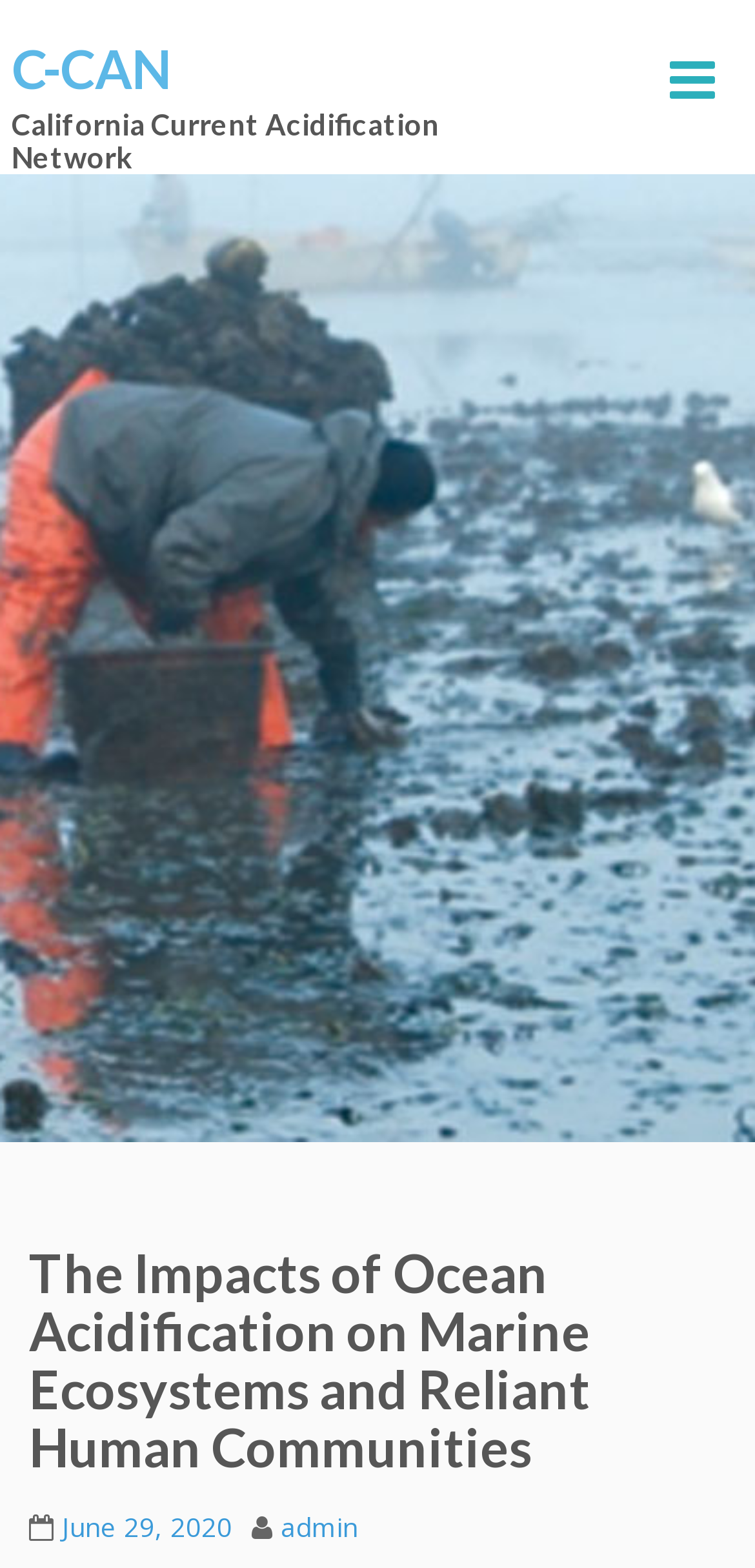Using the information in the image, give a comprehensive answer to the question: 
Is there a search button on the webpage?

I can see a button with a magnifying glass icon, which is commonly used as a search button, so I can infer that there is a search button on the webpage.